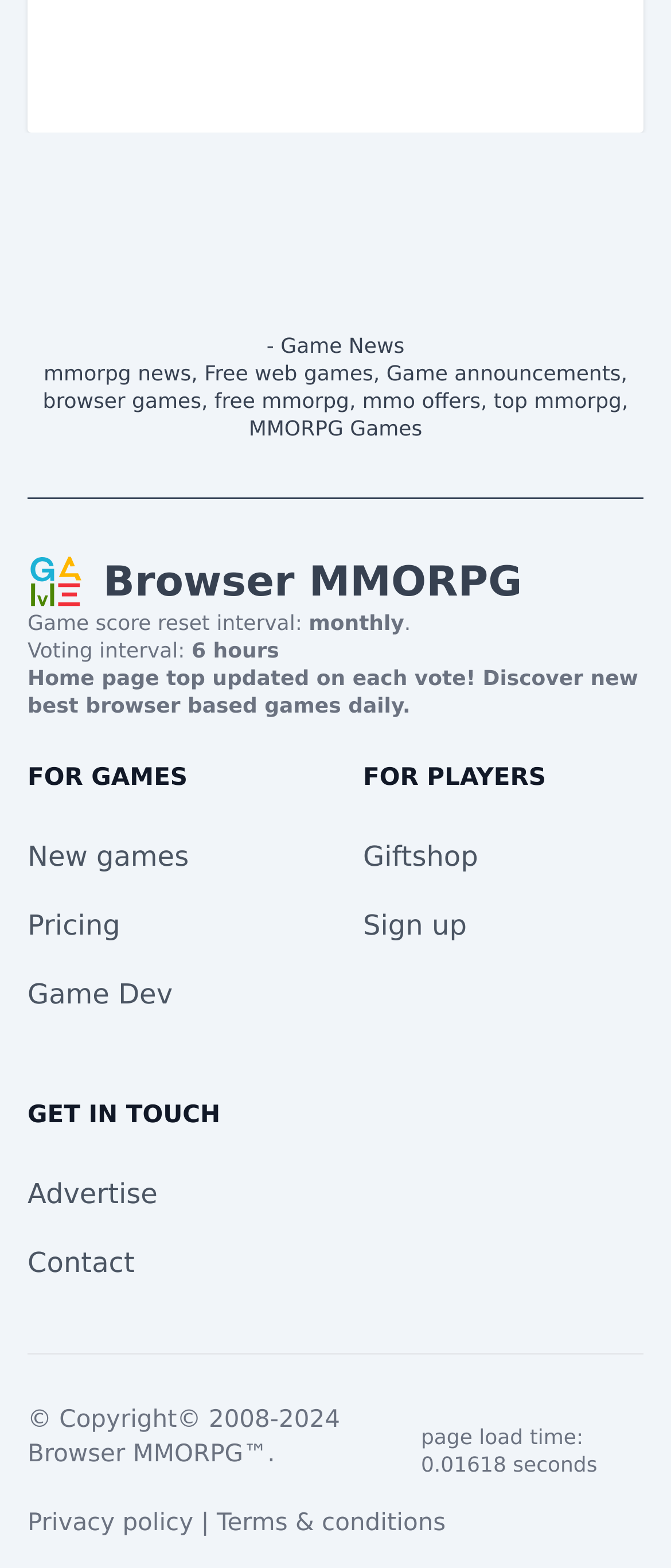Identify the bounding box coordinates of the element to click to follow this instruction: 'Go to New games'. Ensure the coordinates are four float values between 0 and 1, provided as [left, top, right, bottom].

[0.041, 0.536, 0.281, 0.557]